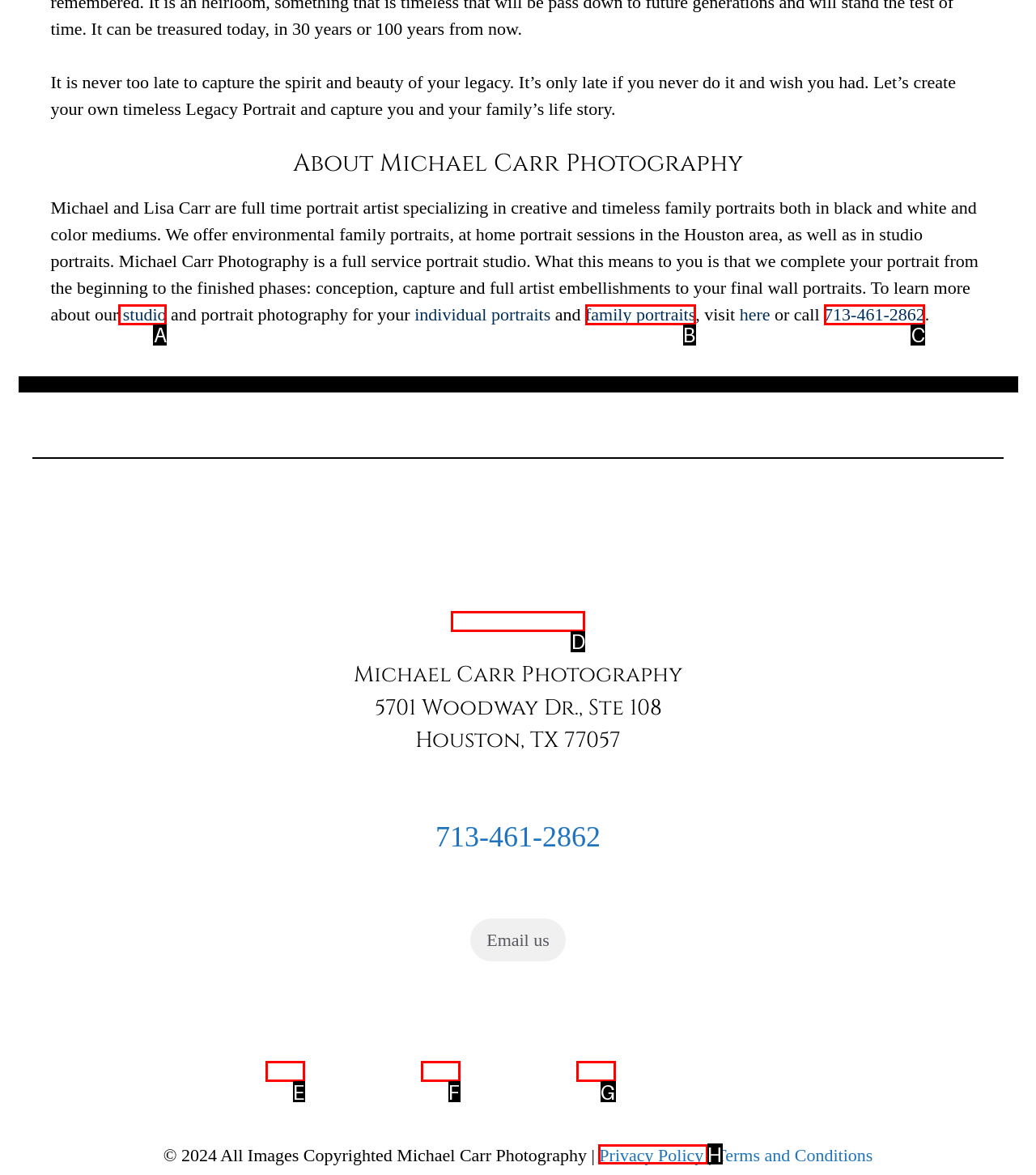What letter corresponds to the UI element to complete this task: Read the Privacy Policy
Answer directly with the letter.

H